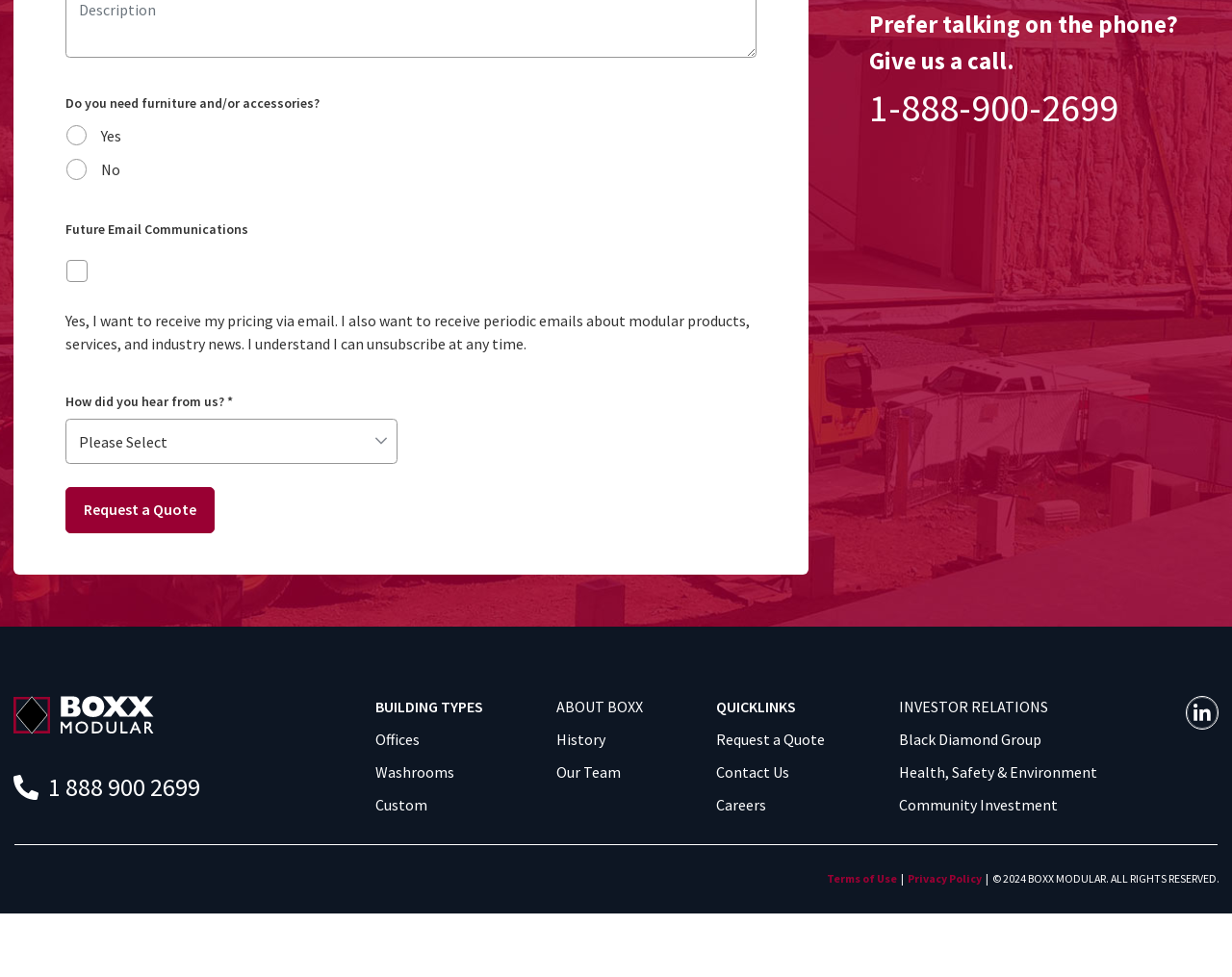Indicate the bounding box coordinates of the element that needs to be clicked to satisfy the following instruction: "Call the phone number". The coordinates should be four float numbers between 0 and 1, i.e., [left, top, right, bottom].

[0.705, 0.086, 0.908, 0.135]